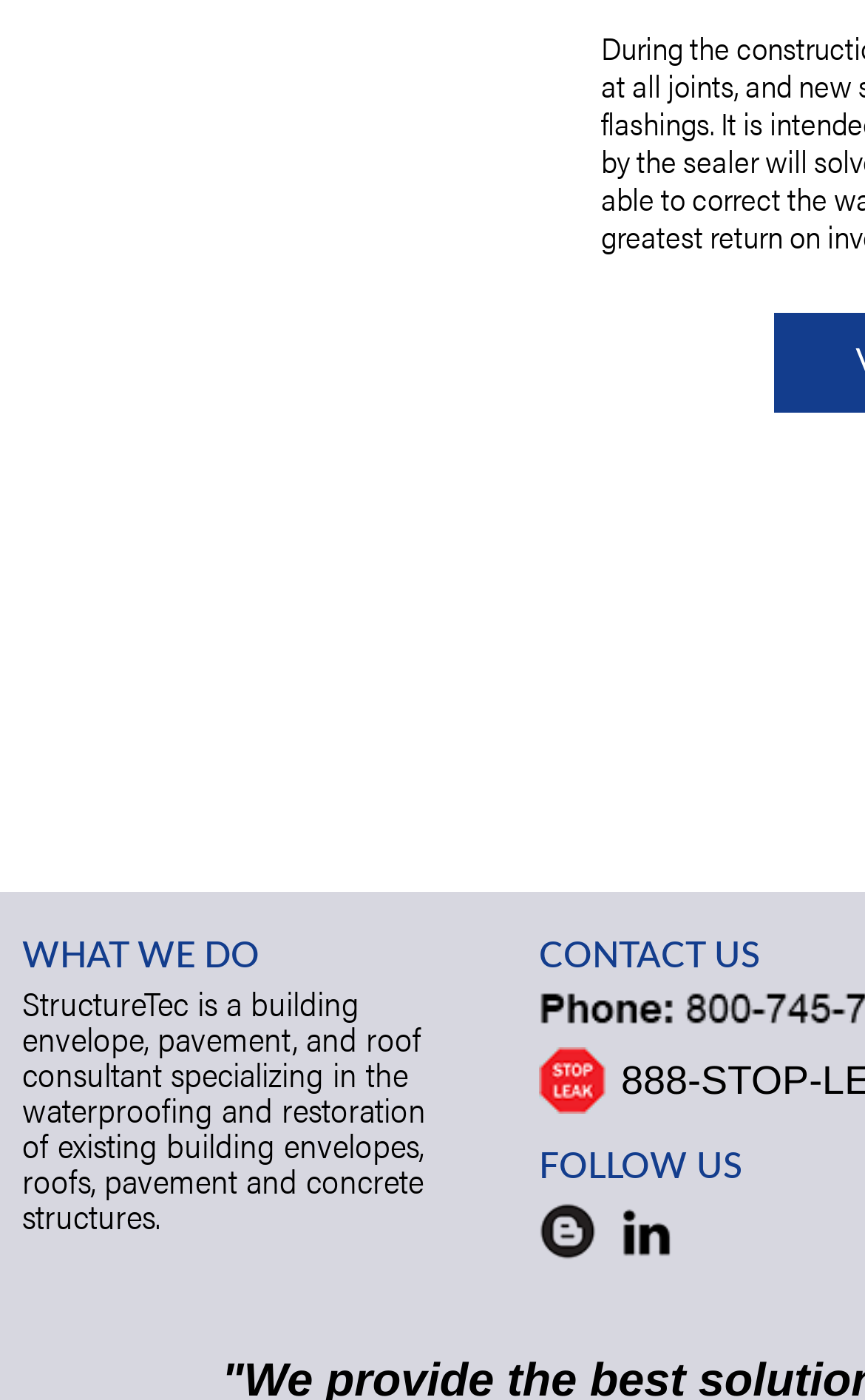What are the three main sections on the webpage?
Using the image as a reference, answer with just one word or a short phrase.

What We Do, Contact Us, Follow Us